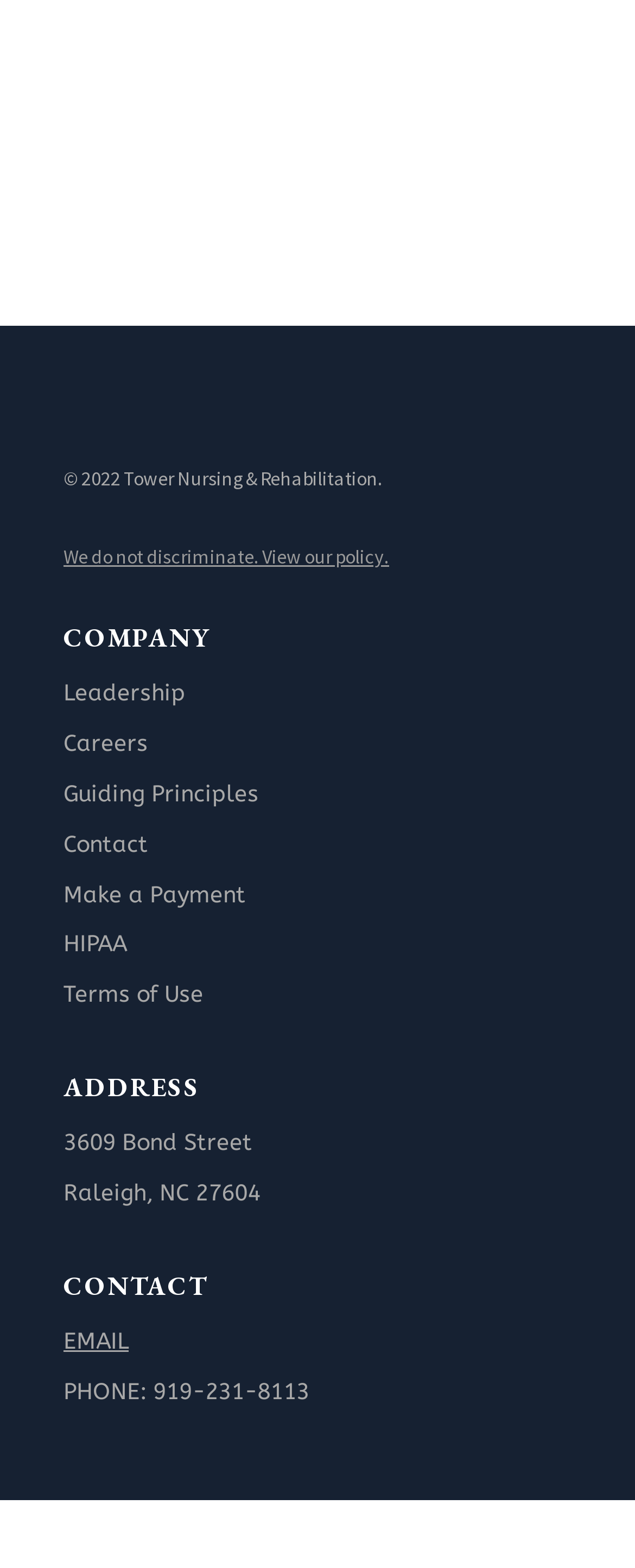Locate the bounding box coordinates of the area you need to click to fulfill this instruction: 'View terms of use'. The coordinates must be in the form of four float numbers ranging from 0 to 1: [left, top, right, bottom].

[0.1, 0.625, 0.321, 0.643]